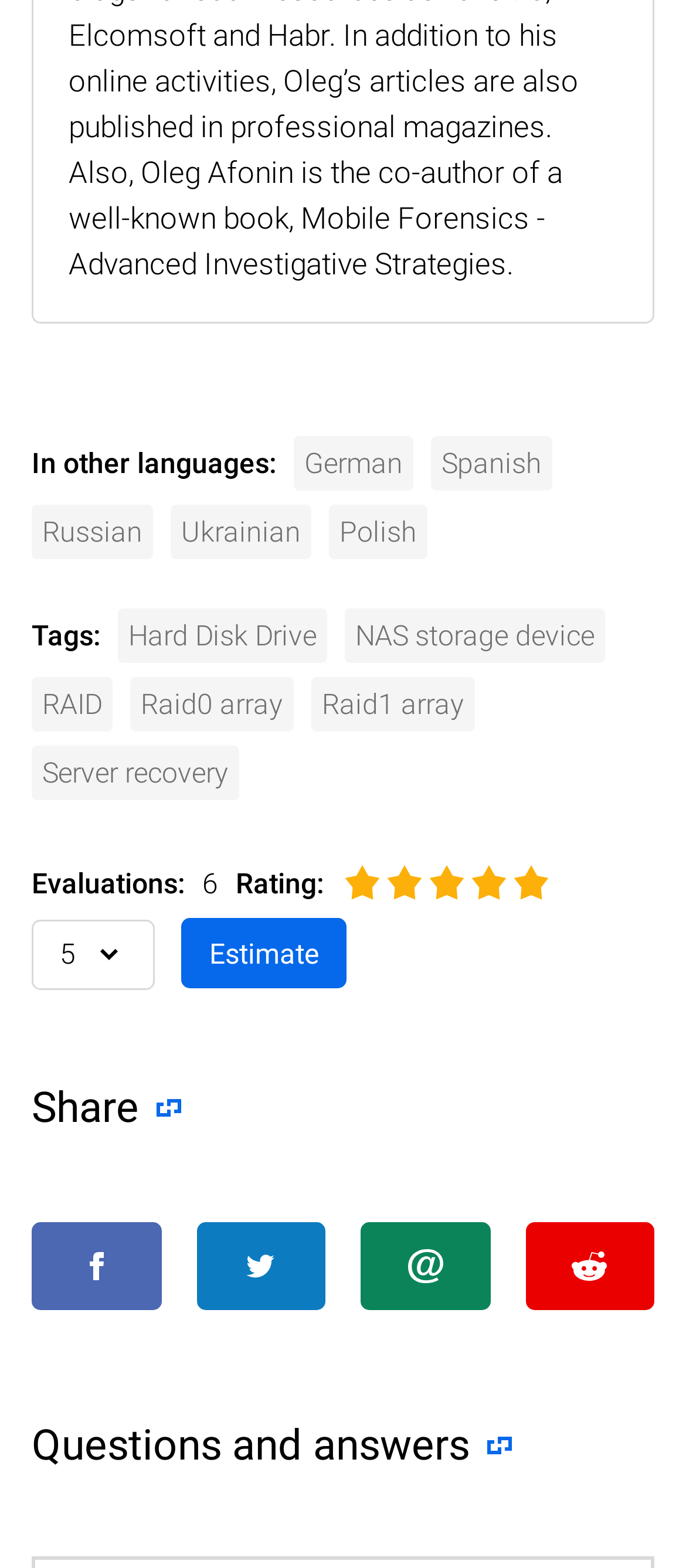Pinpoint the bounding box coordinates of the element that must be clicked to accomplish the following instruction: "Estimate rating". The coordinates should be in the format of four float numbers between 0 and 1, i.e., [left, top, right, bottom].

[0.264, 0.586, 0.505, 0.631]